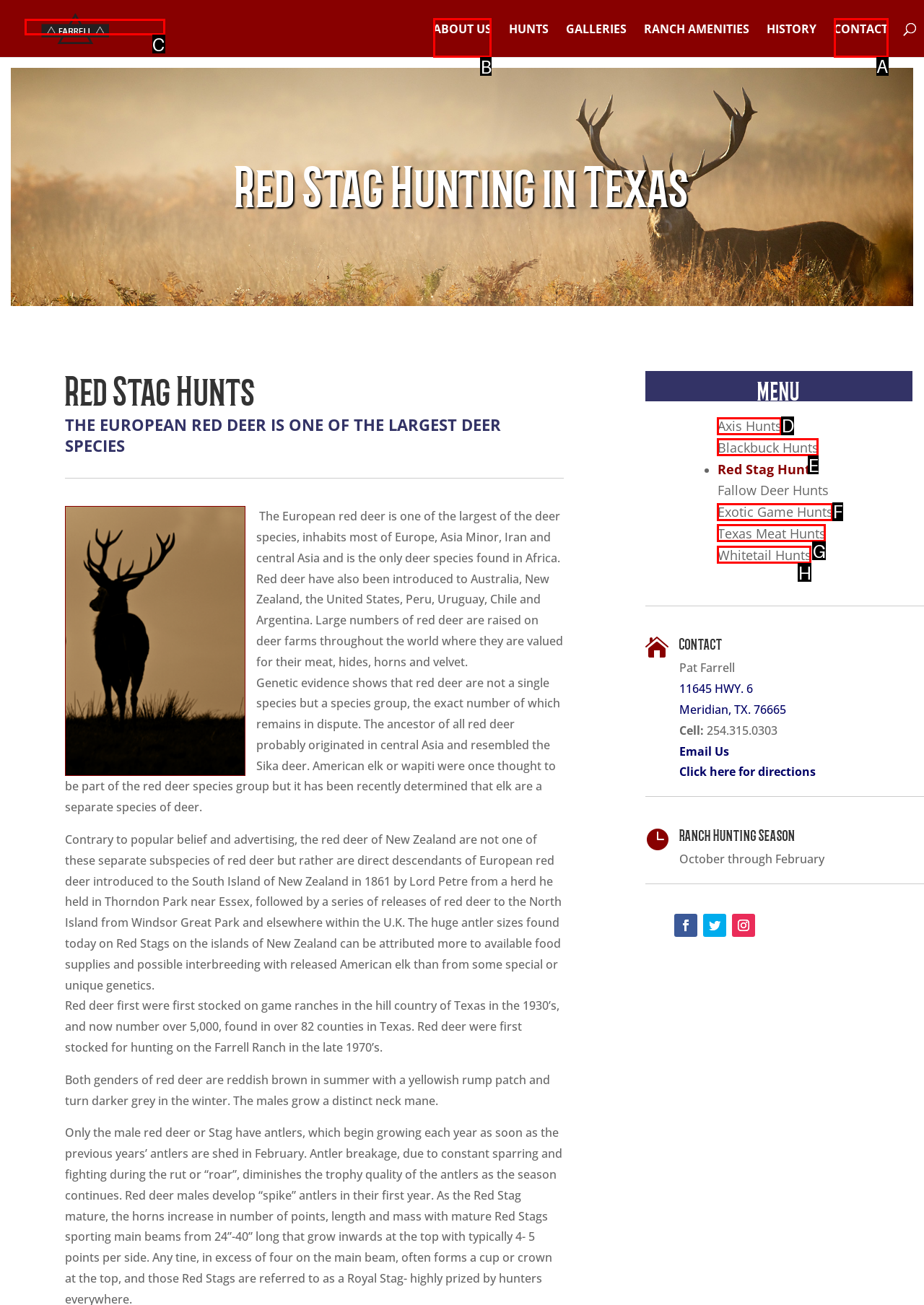Identify the letter of the UI element you need to select to accomplish the task: Click on ABOUT US.
Respond with the option's letter from the given choices directly.

B